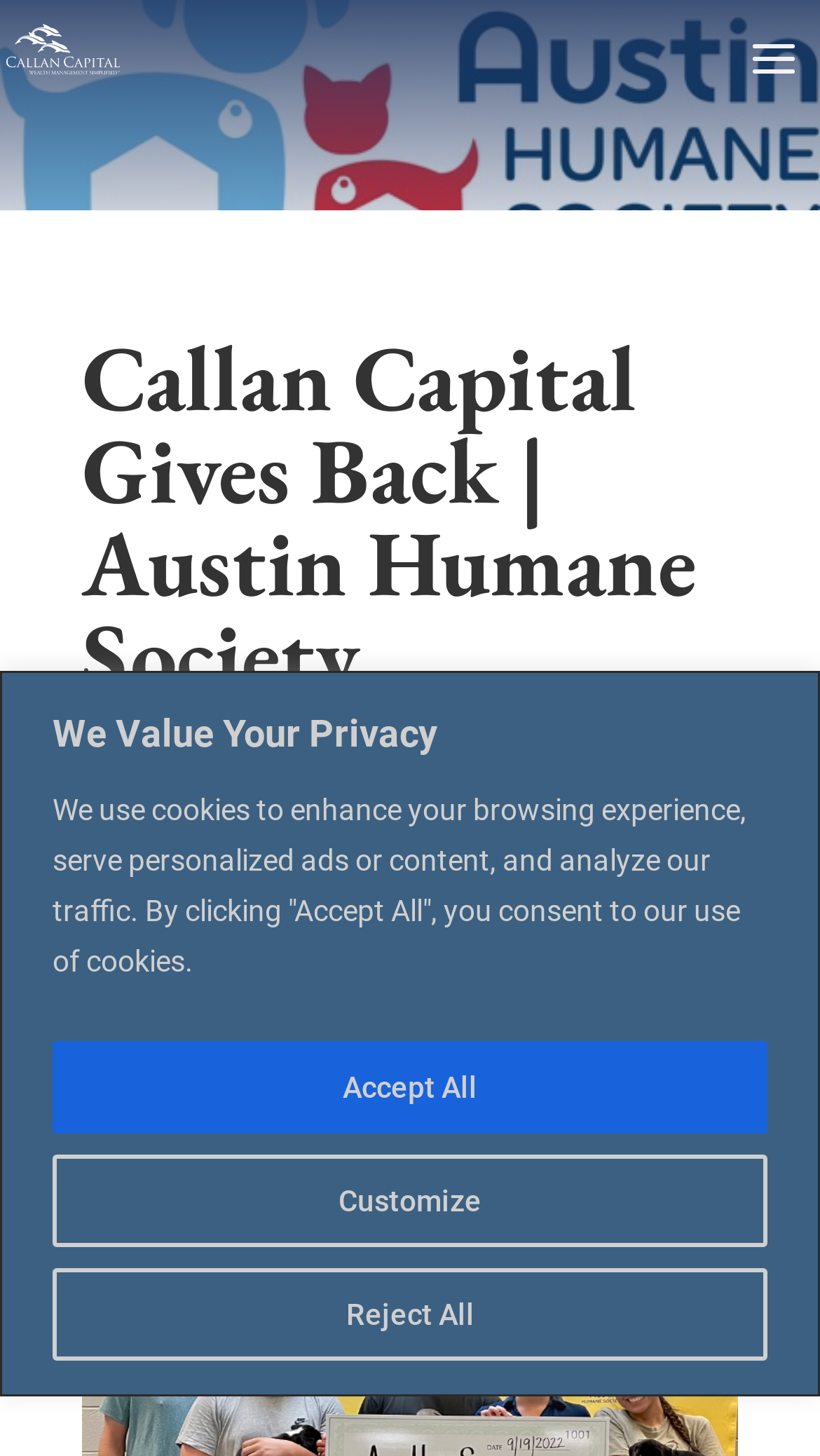Carefully observe the image and respond to the question with a detailed answer:
What is the theme of the link 'Investing In Our Community Giving Back'?

The link 'Investing In Our Community Giving Back' suggests that Callan Capital is investing in the community, which aligns with the theme of giving back.